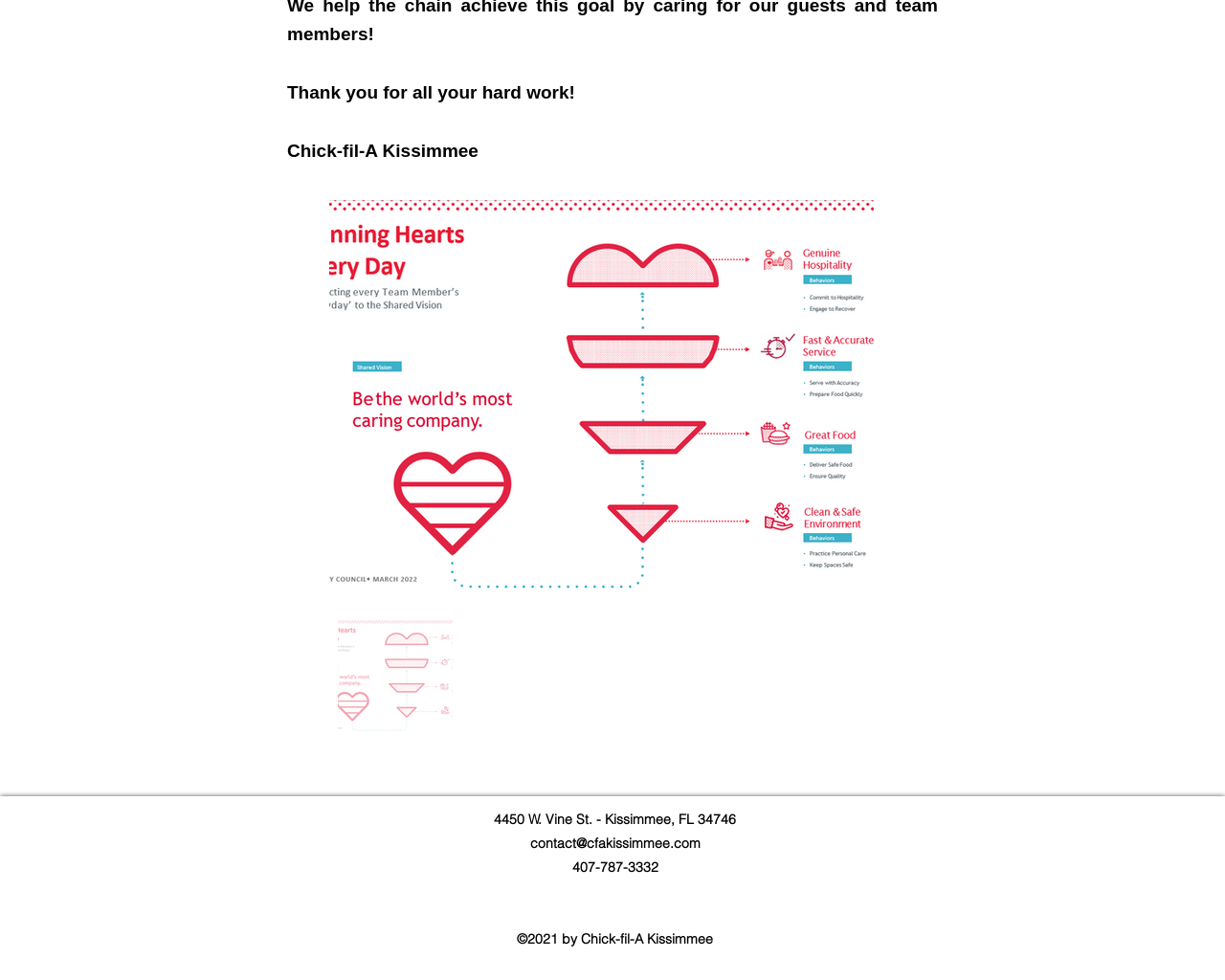Please give a succinct answer using a single word or phrase:
What social media platforms are listed in the Social Bar?

Facebook and Instagram